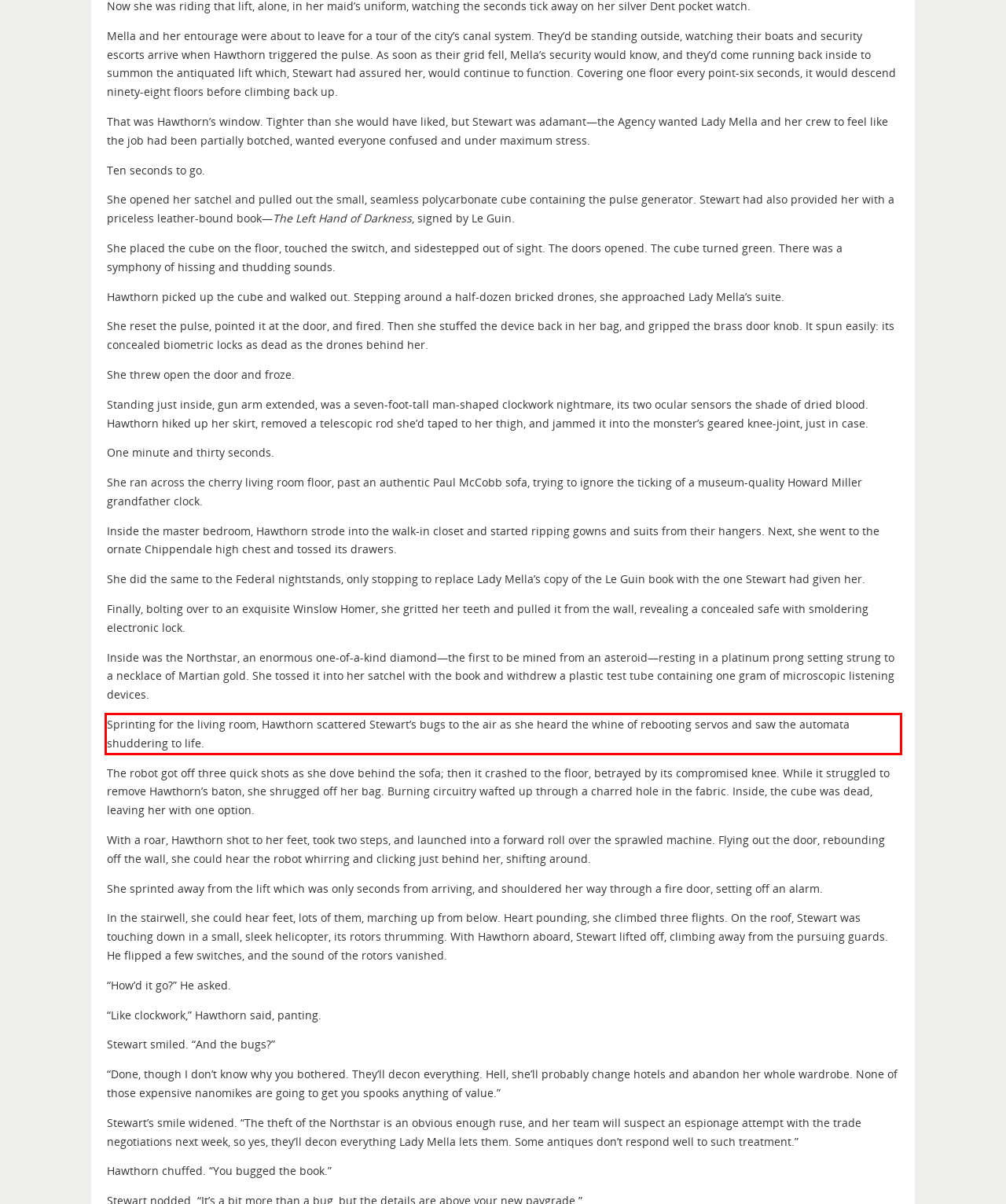View the screenshot of the webpage and identify the UI element surrounded by a red bounding box. Extract the text contained within this red bounding box.

Sprinting for the living room, Hawthorn scattered Stewart’s bugs to the air as she heard the whine of rebooting servos and saw the automata shuddering to life.